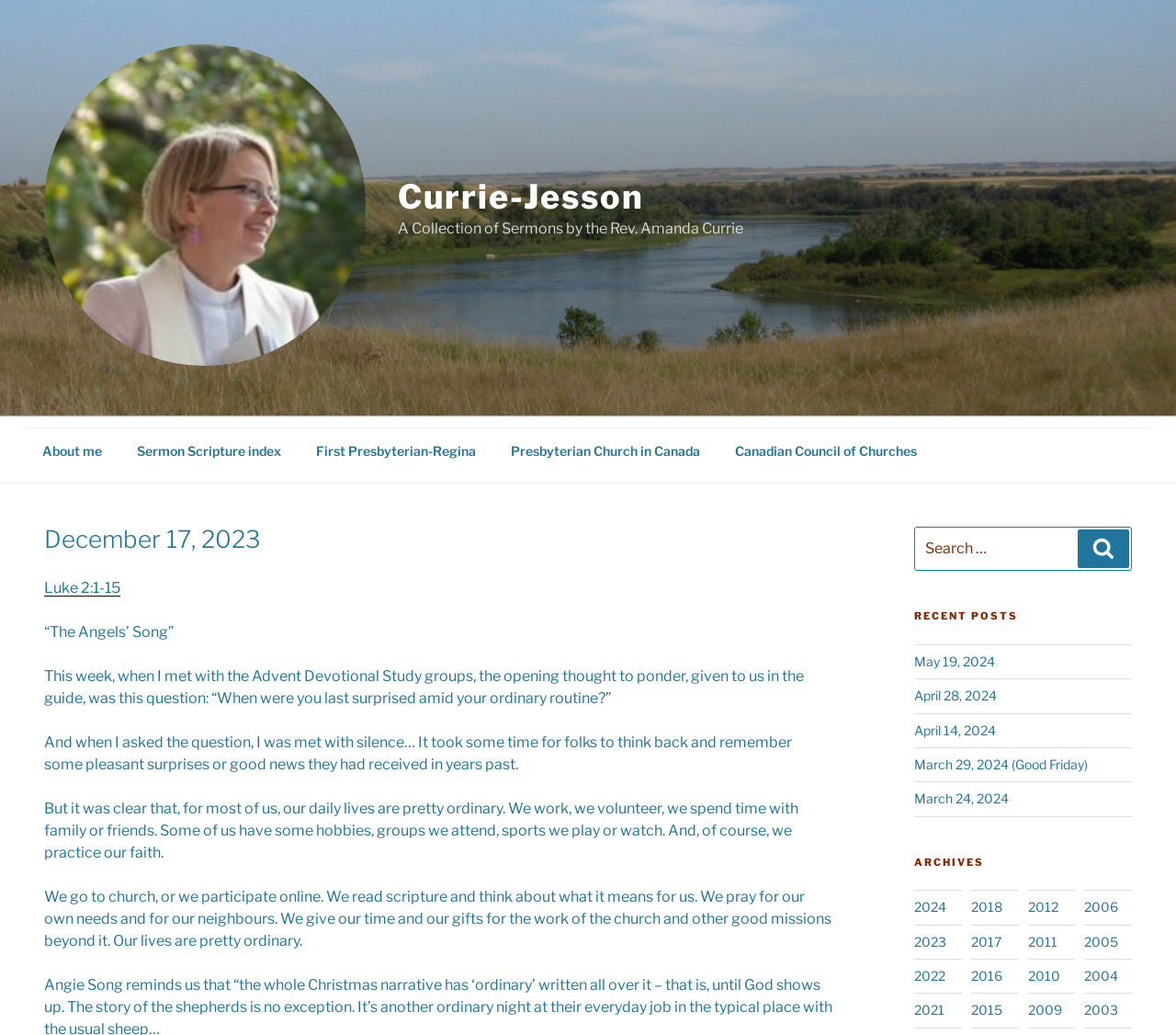From the details in the image, provide a thorough response to the question: What is the purpose of the search box?

I found the answer by looking at the search box element and its child elements, including the StaticText element with the text 'Search for:' and the button element with the text 'Search'. This suggests that the search box is used to search for sermons on the website.